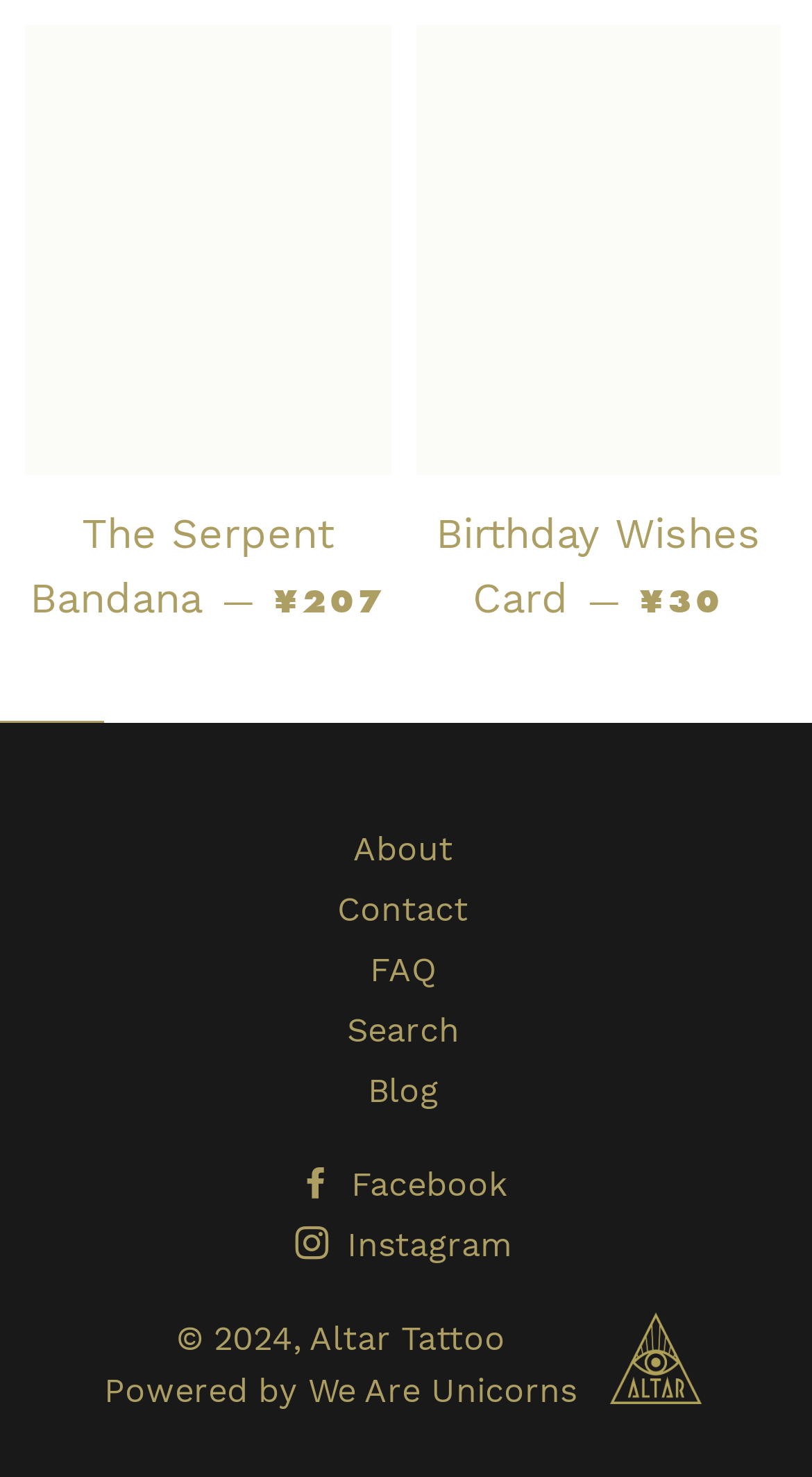Locate the bounding box coordinates of the element that needs to be clicked to carry out the instruction: "View the Birthday Wishes Card". The coordinates should be given as four float numbers ranging from 0 to 1, i.e., [left, top, right, bottom].

[0.512, 0.321, 0.962, 0.446]